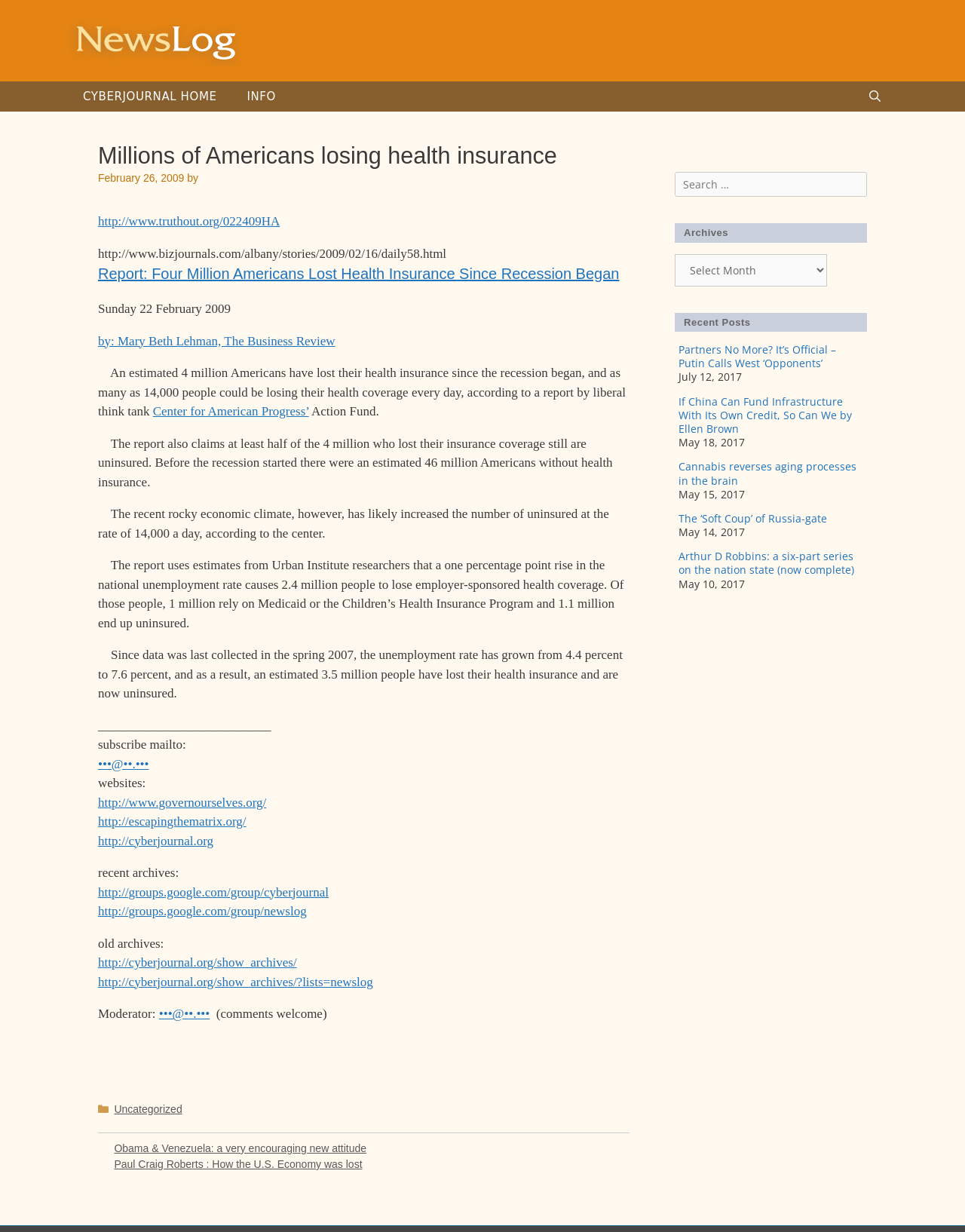Please identify the bounding box coordinates of the region to click in order to complete the given instruction: "Search for something". The coordinates should be four float numbers between 0 and 1, i.e., [left, top, right, bottom].

[0.699, 0.14, 0.898, 0.16]